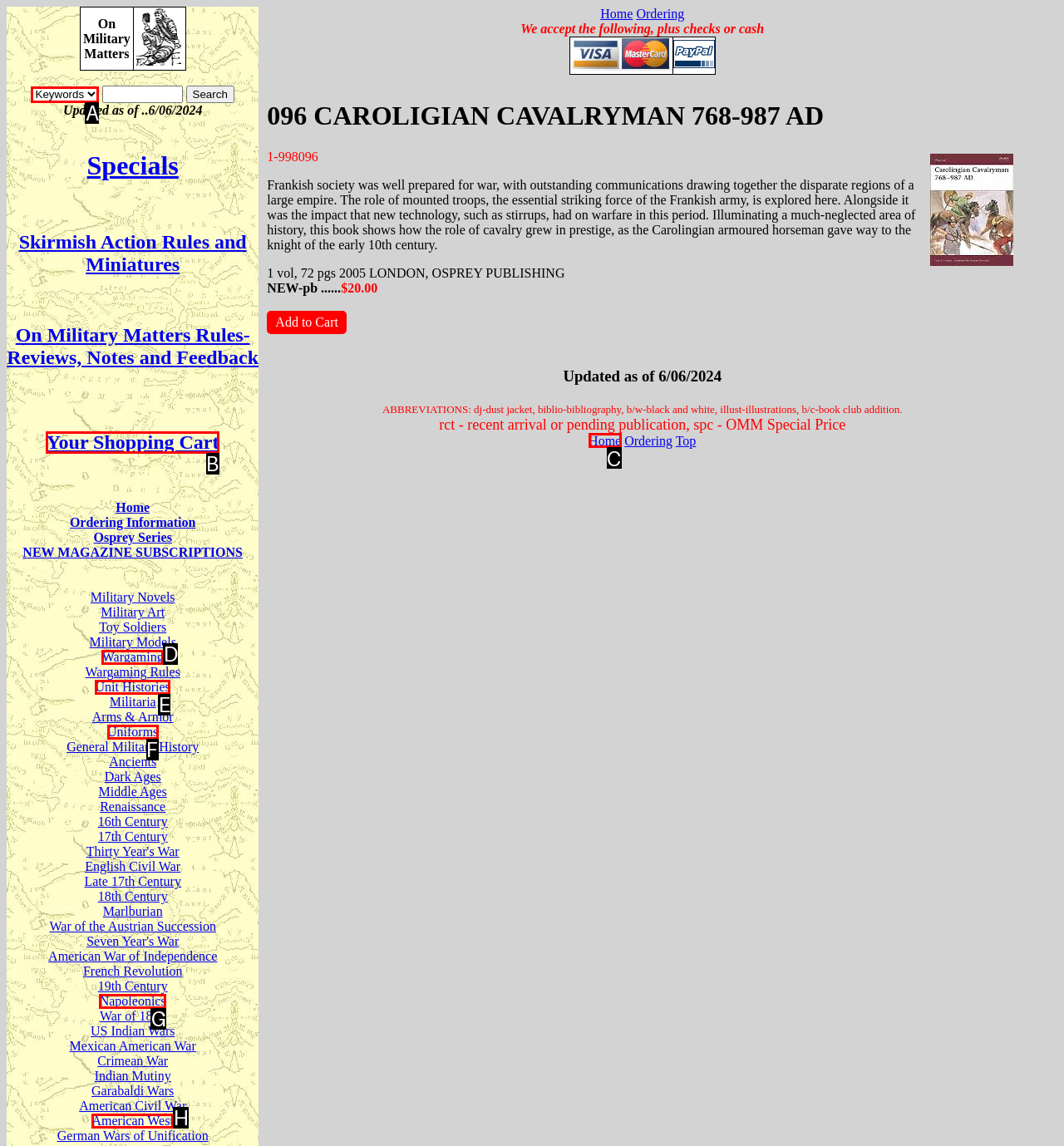Given the description: Wargaming, identify the corresponding option. Answer with the letter of the appropriate option directly.

D